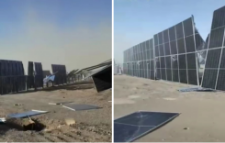What is the challenge highlighted in the image?
Use the information from the image to give a detailed answer to the question.

The image highlights the challenge of durability and end-of-life management of solar technology, as the damaged solar panels illustrate the vulnerability of solar energy infrastructure to environmental factors, and the need for effective recycling strategies.